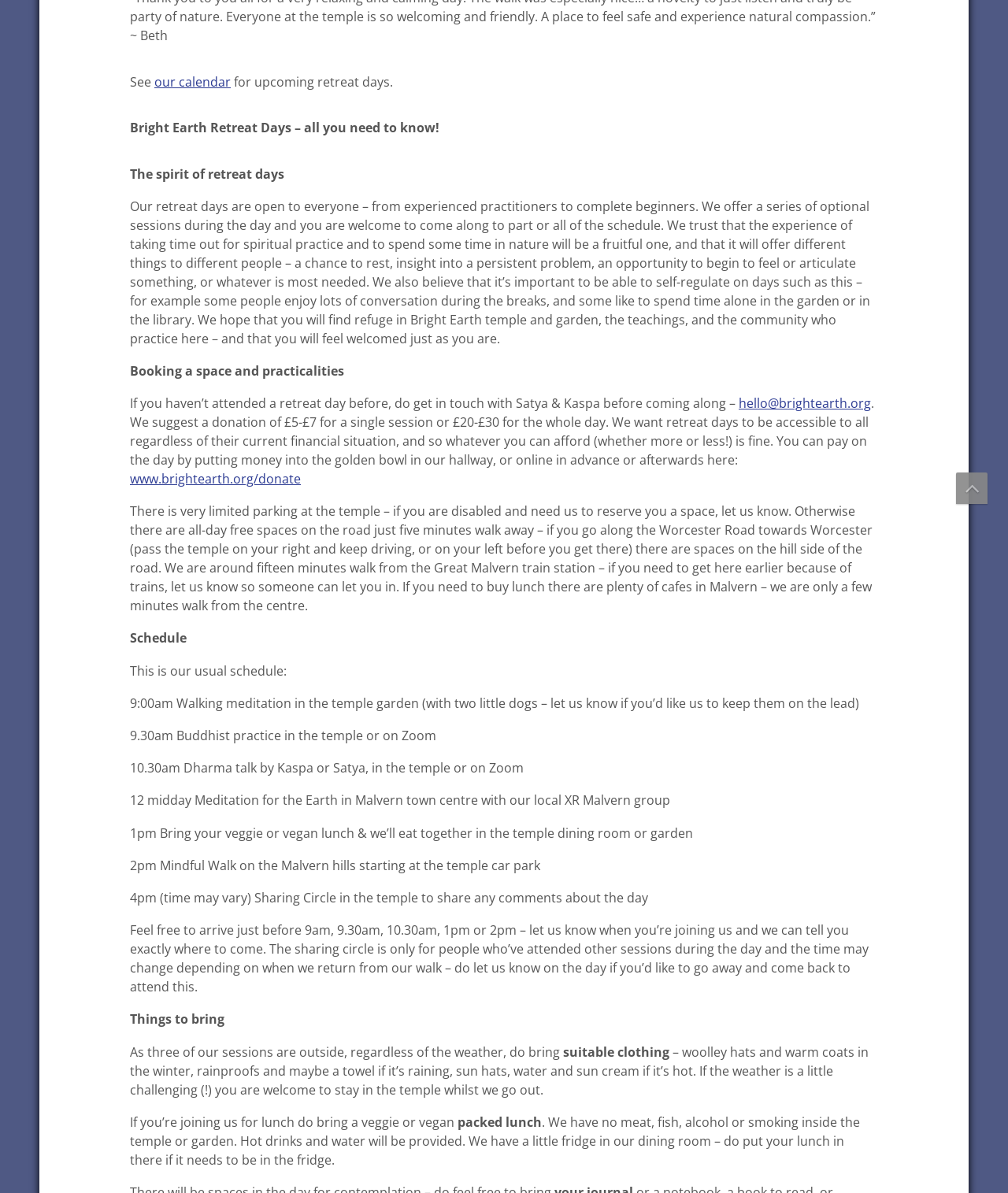Find the bounding box coordinates corresponding to the UI element with the description: "our calendar". The coordinates should be formatted as [left, top, right, bottom], with values as floats between 0 and 1.

[0.153, 0.061, 0.229, 0.076]